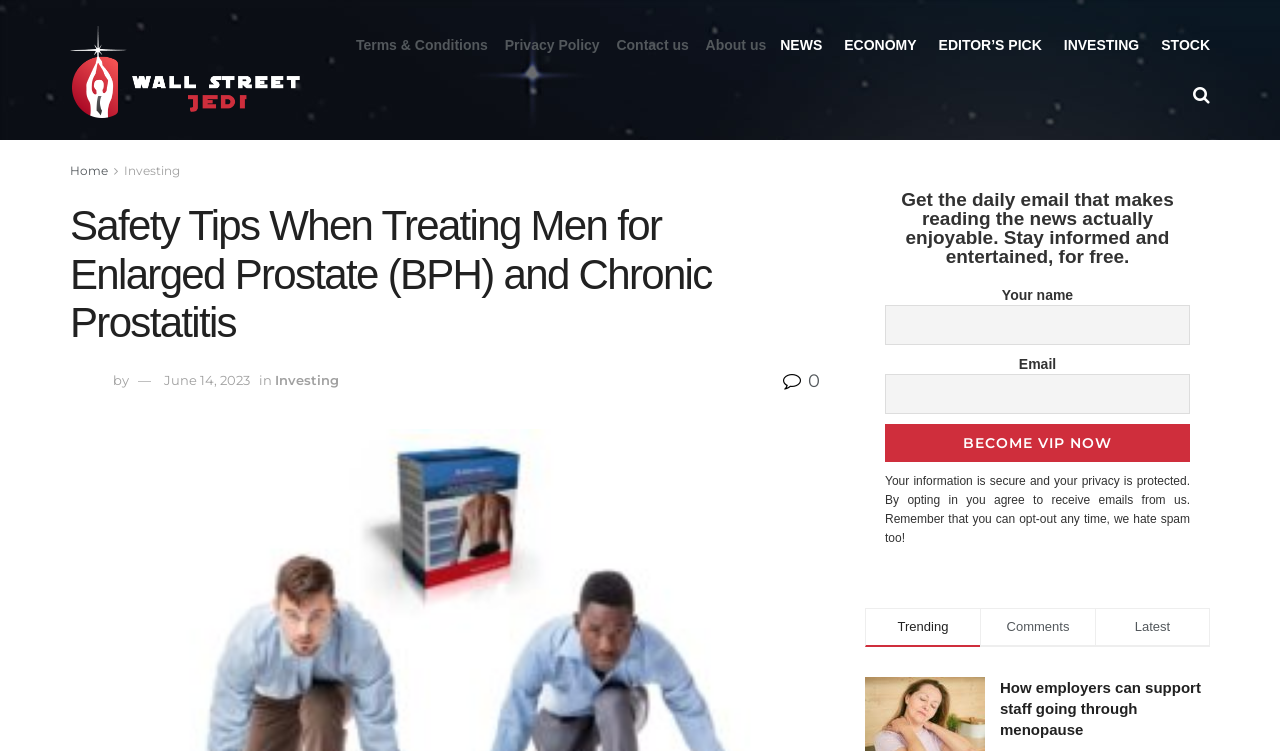Given the webpage screenshot, identify the bounding box of the UI element that matches this description: "parent_node: Your name name="nn"".

[0.691, 0.406, 0.93, 0.459]